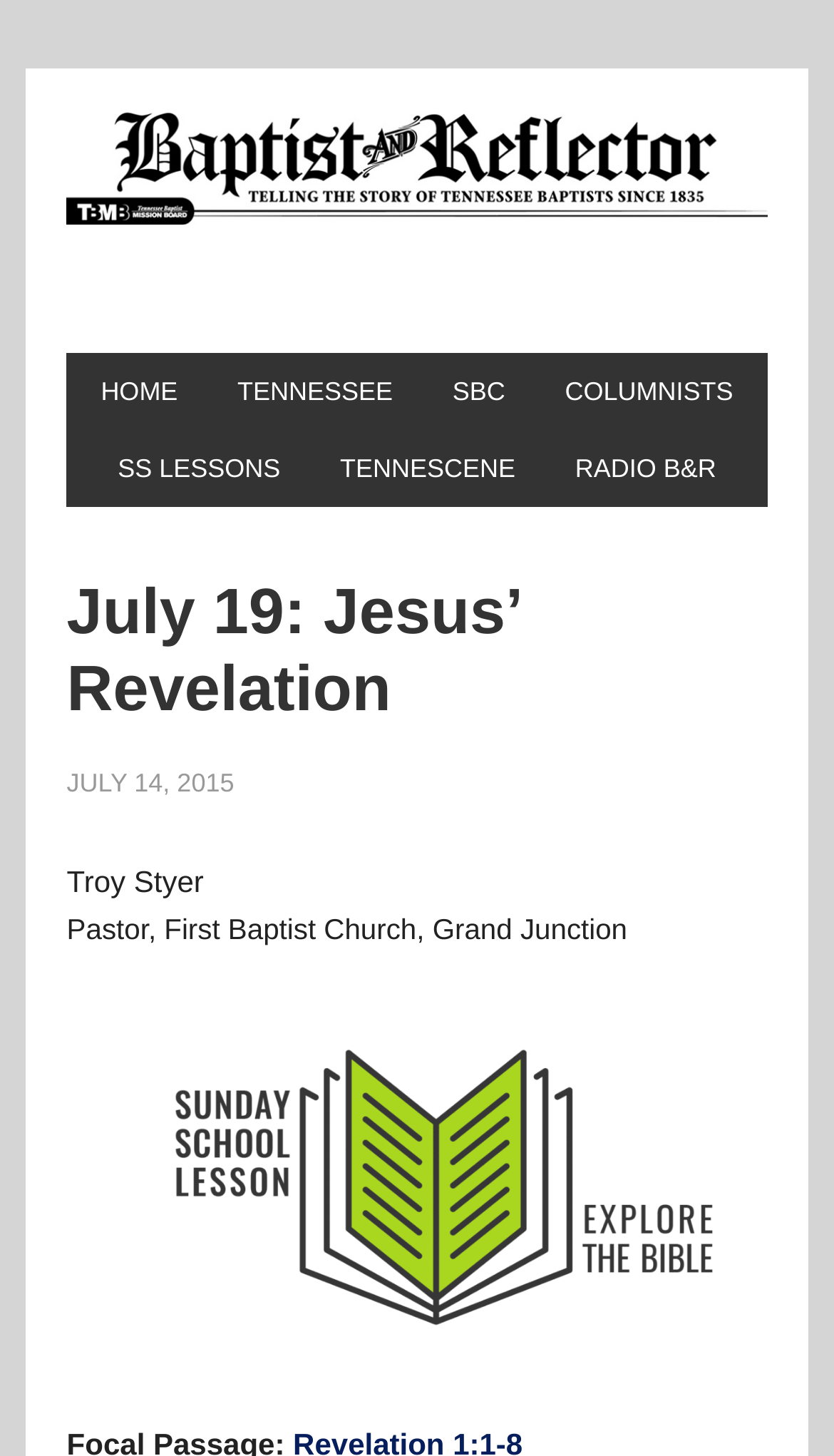Explain the features and main sections of the webpage comprehensively.

The webpage appears to be an article or blog post from the Baptist & Reflector website. At the top, there is a link to the Baptist & Reflector website, accompanied by an image of the same name. Below this, there is a navigation menu with several links, including "HOME", "TENNESSEE", "SBC", "COLUMNISTS", "SS LESSONS", "TENNESCENE", and "RADIO B&R".

The main content of the page is headed by a title, "July 19: Jesus' Revelation", which is followed by a time stamp, "JULY 14, 2015". The author of the article, Troy Styer, is identified as the Pastor of First Baptist Church in Grand Junction. The article's focal passage is mentioned as Revelation 1:1-8, and the author shares a personal anecdote about his father instilling in him the importance of finishing what he starts.

To the right of the author's information, there is an image related to "ss-explore". Overall, the webpage has a simple and organized layout, with clear headings and concise text.